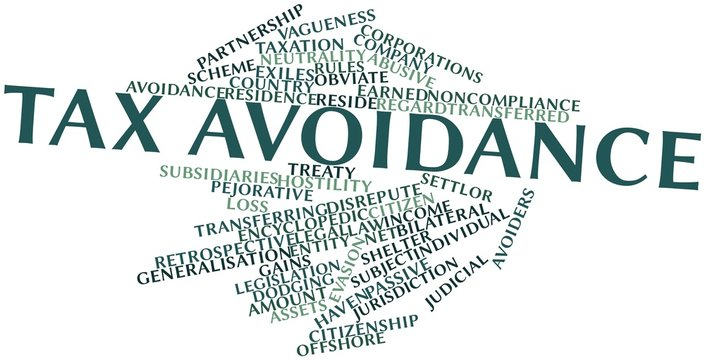Offer a detailed explanation of the image and its components.

The image features a visually engaging word cloud centered around the concept of "Tax Avoidance," showcasing various related terms and phrases. These include "Partnership," "Corporations," "Legislation," and "Judicial," among others, illustrating the complexity and multifaceted nature of tax avoidance strategies. The design emphasizes the significance of understanding various legal methods by which individuals and businesses can minimize their tax liabilities through strategic financial planning, utilizing loopholes, and compliance with tax laws. This creative representation highlights the importance of tax planning and informs viewers about the diverse aspects associated with avoiding tax, while distinguishing it from illegal practices like tax evasion.